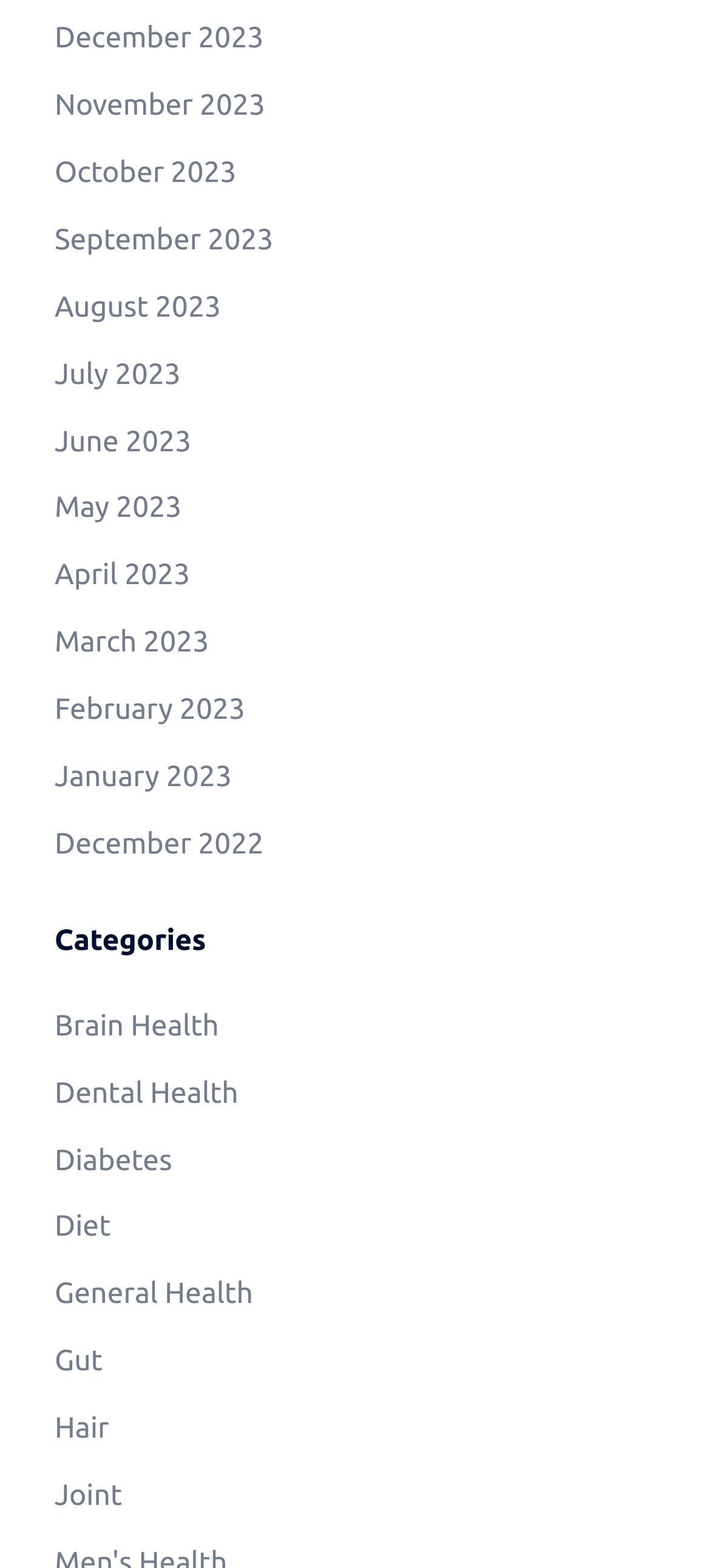Specify the bounding box coordinates of the area to click in order to execute this command: 'View December 2023'. The coordinates should consist of four float numbers ranging from 0 to 1, and should be formatted as [left, top, right, bottom].

[0.077, 0.014, 0.371, 0.035]